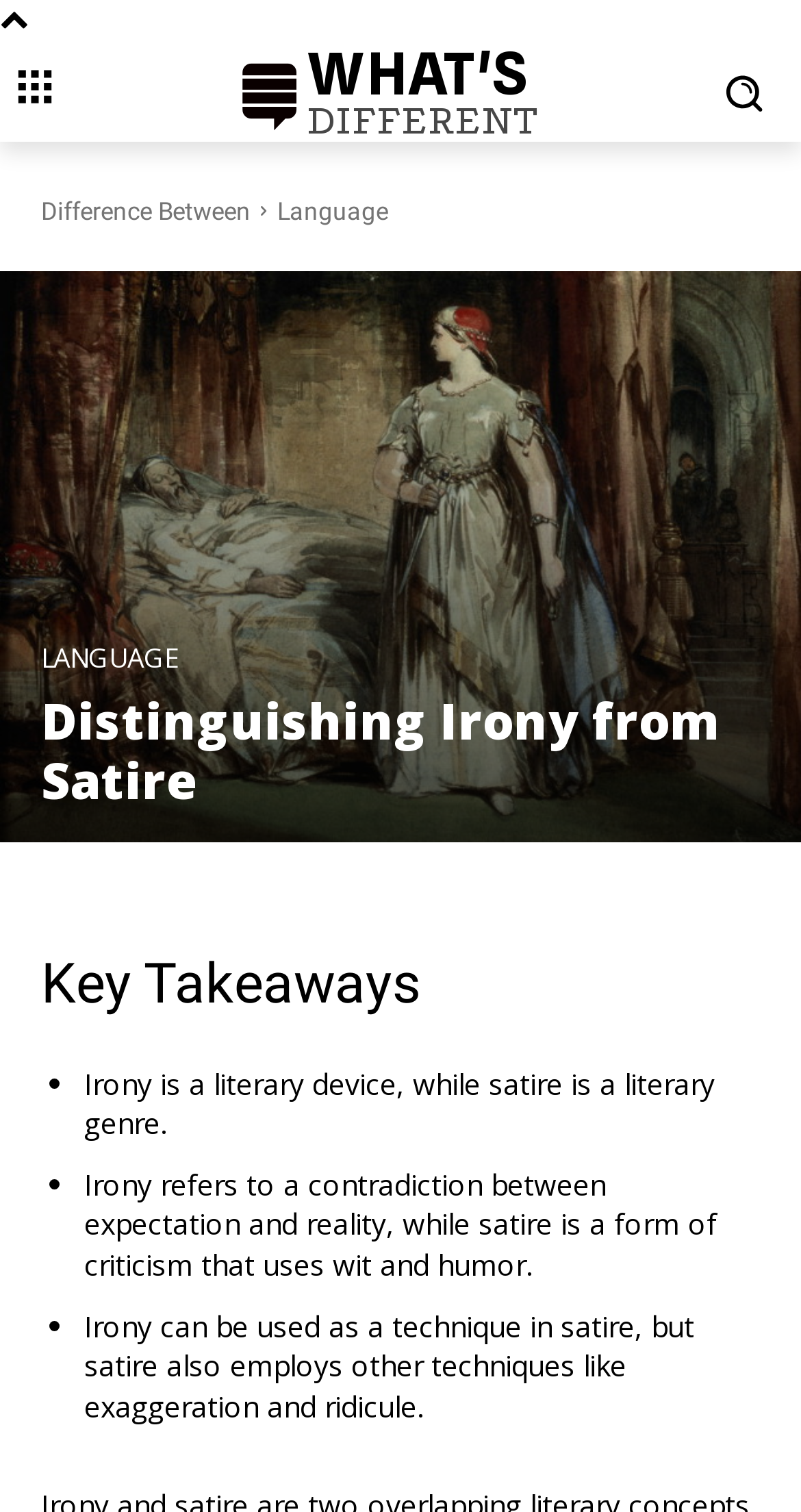Given the description: "Language", determine the bounding box coordinates of the UI element. The coordinates should be formatted as four float numbers between 0 and 1, [left, top, right, bottom].

[0.051, 0.426, 0.223, 0.444]